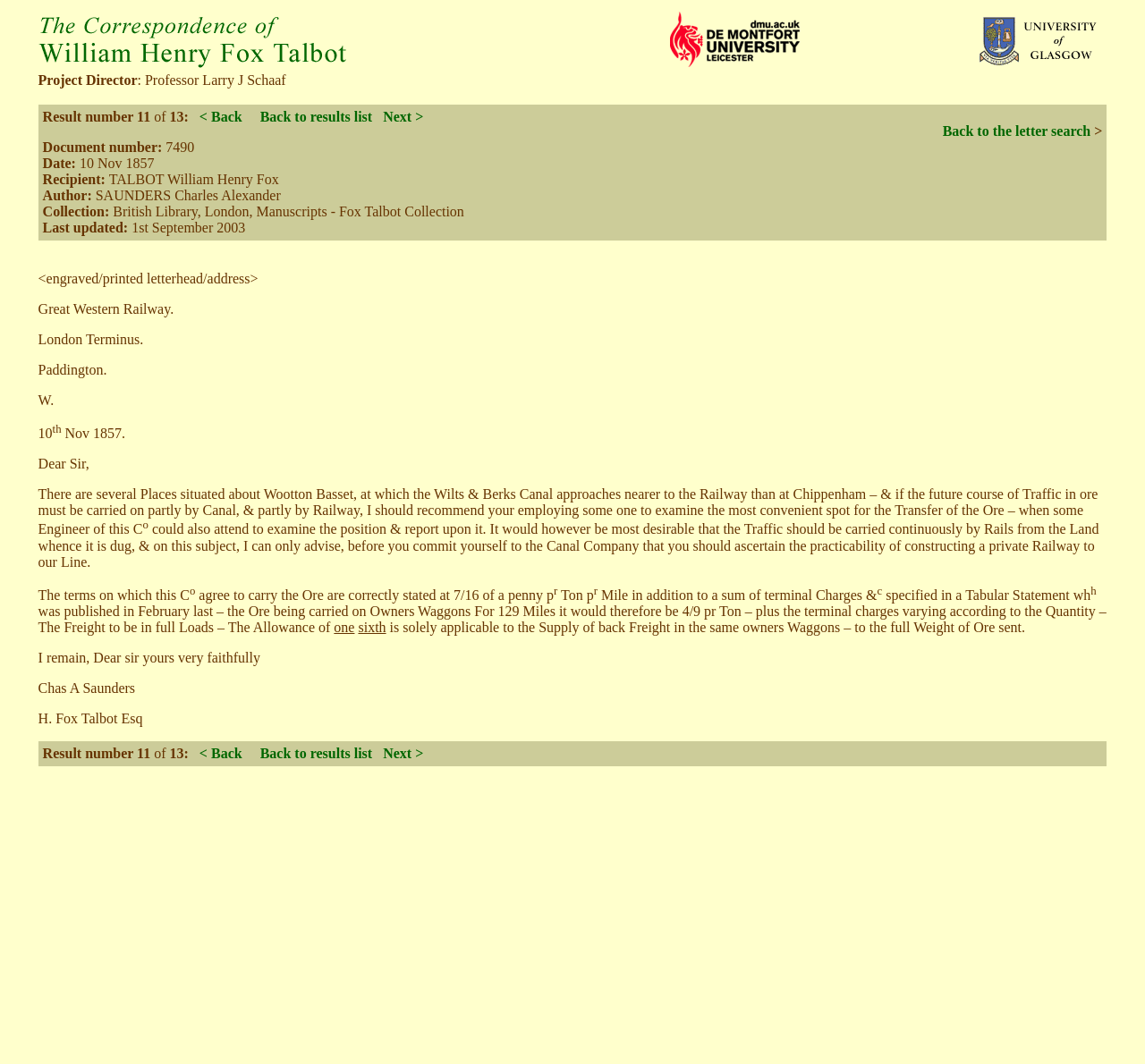Please identify the bounding box coordinates of the clickable element to fulfill the following instruction: "Click the link to Talbot Project home page". The coordinates should be four float numbers between 0 and 1, i.e., [left, top, right, bottom].

[0.033, 0.009, 0.53, 0.068]